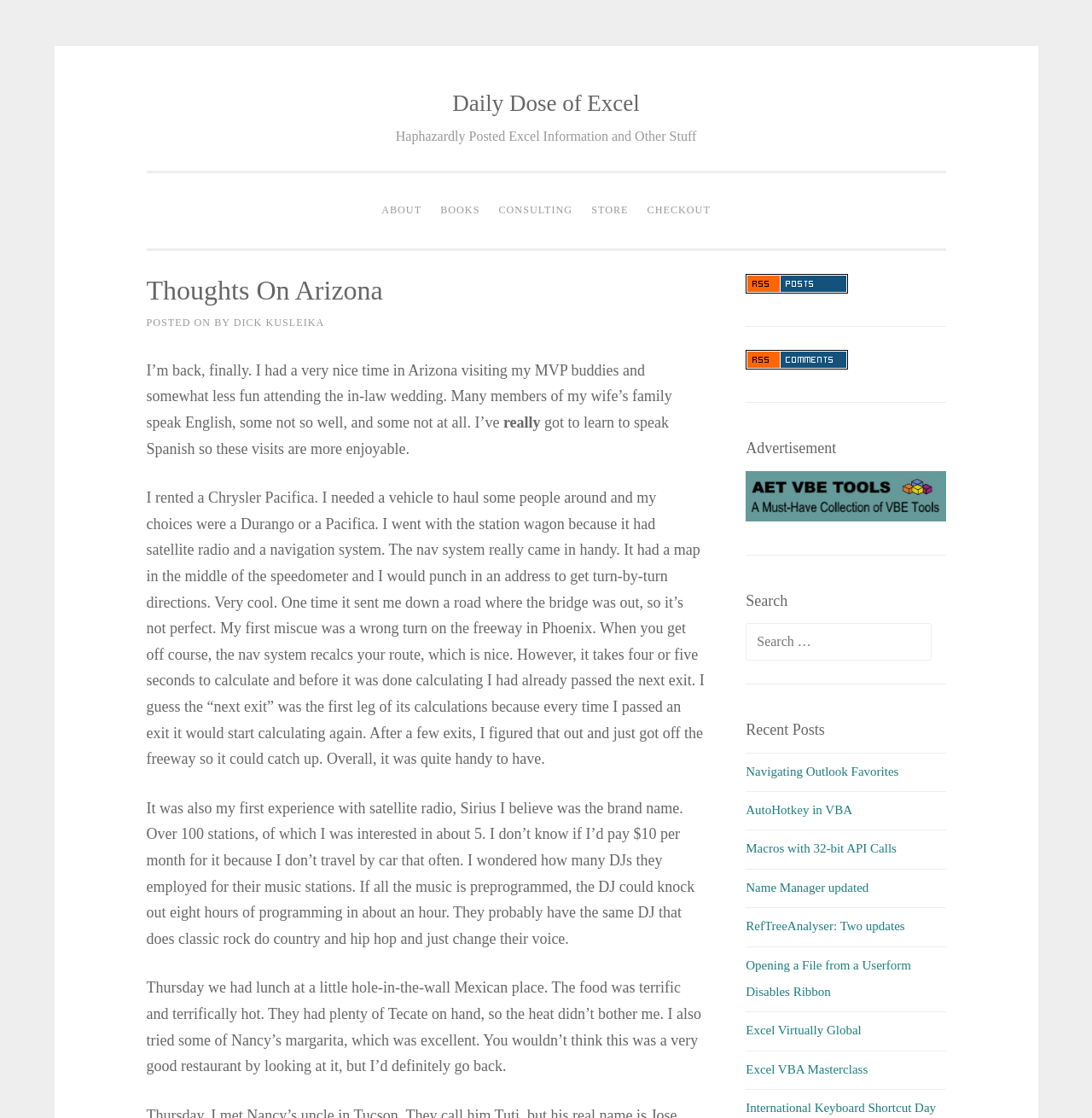Predict the bounding box coordinates of the area that should be clicked to accomplish the following instruction: "Search for something". The bounding box coordinates should consist of four float numbers between 0 and 1, i.e., [left, top, right, bottom].

[0.683, 0.557, 0.853, 0.591]